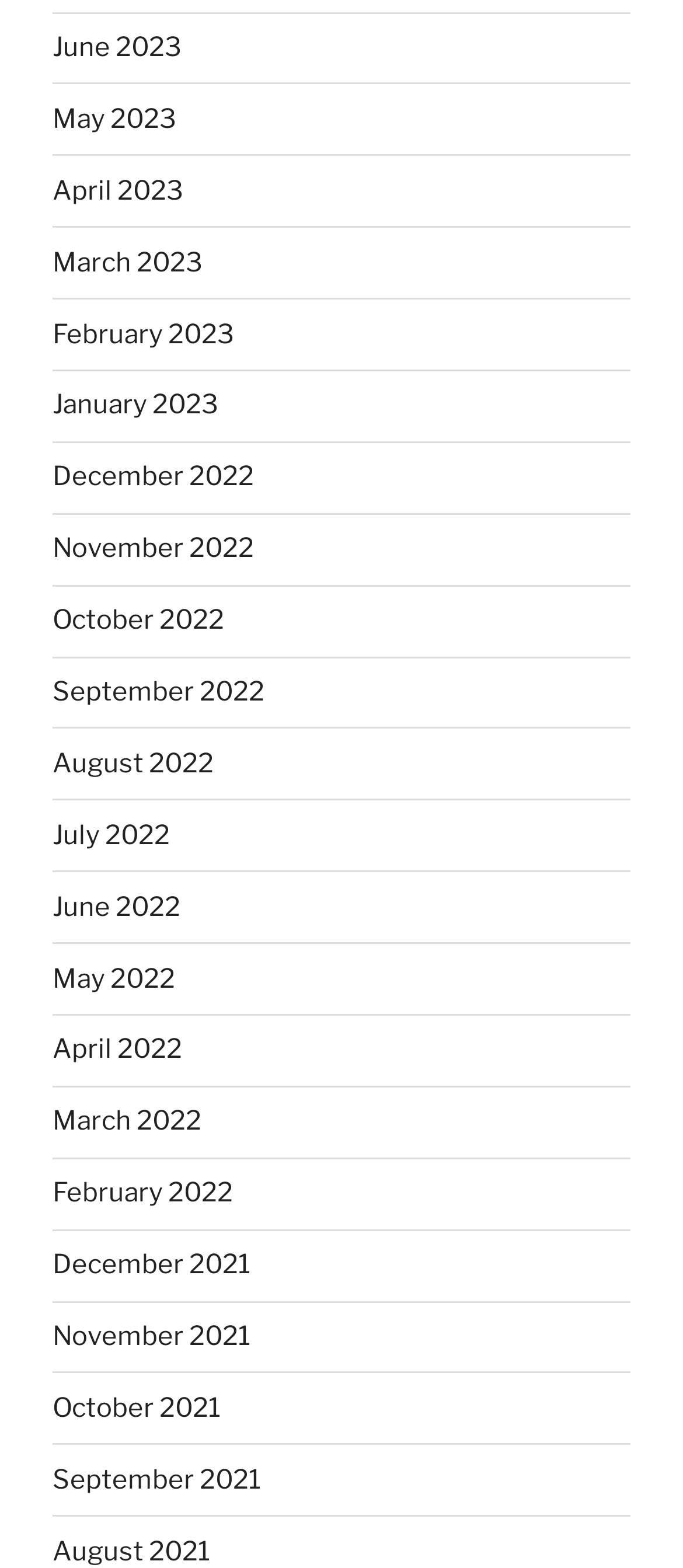Based on the description "November 2022", find the bounding box of the specified UI element.

[0.077, 0.34, 0.372, 0.36]